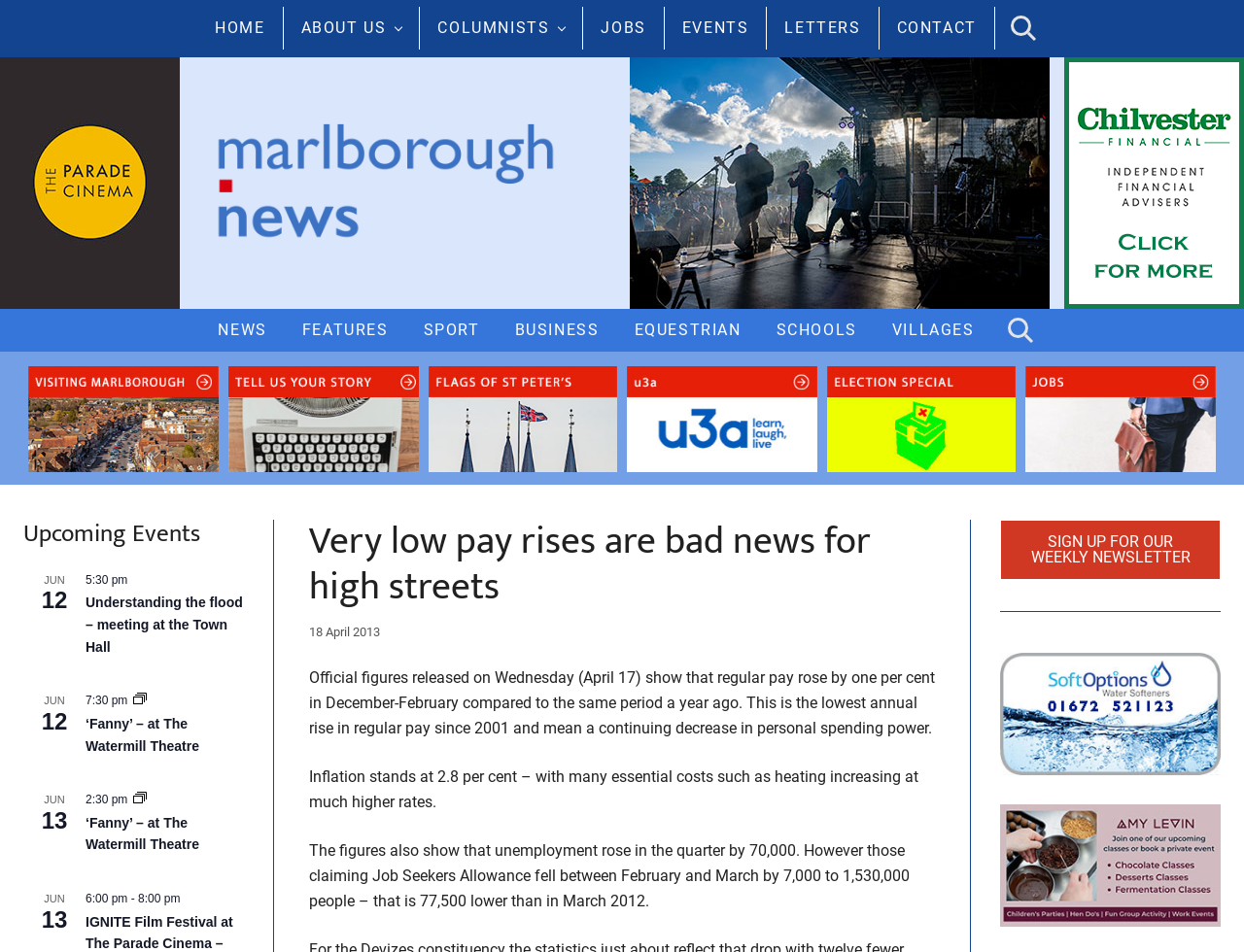What is the category of the article 'Very low pay rises are bad news for high streets'?
From the screenshot, supply a one-word or short-phrase answer.

NEWS